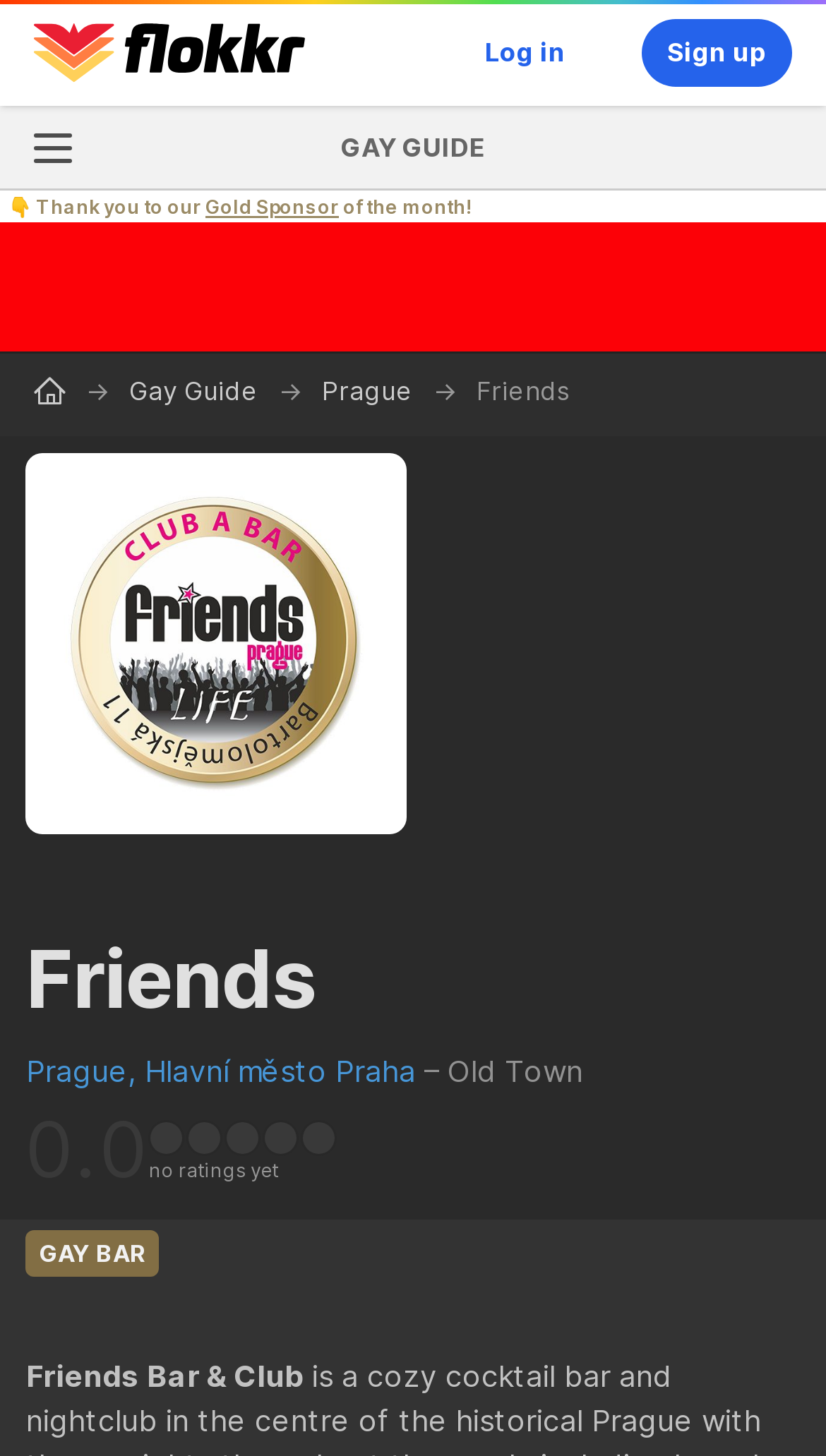Please find the bounding box for the UI element described by: "Sign up".

[0.777, 0.013, 0.959, 0.06]